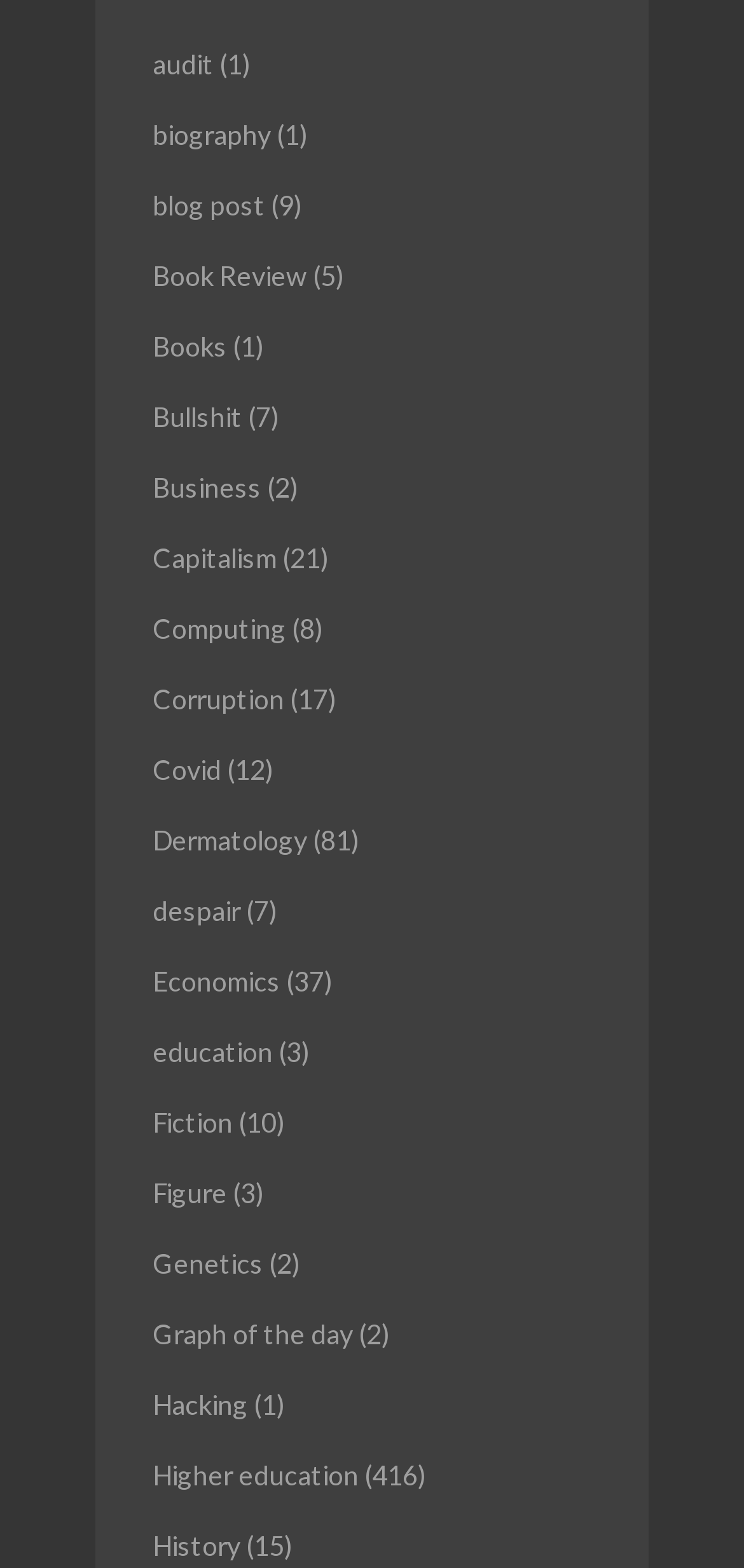Based on the image, please elaborate on the answer to the following question:
Is there a topic related to health?

I scanned the link texts and found 'Dermatology' and 'Covid', which are both related to health.